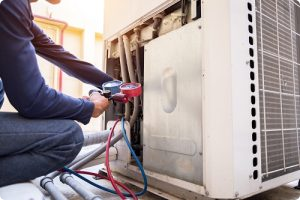Answer the question using only one word or a concise phrase: Why is professional care important for air conditioning systems?

To enhance the cooling experience